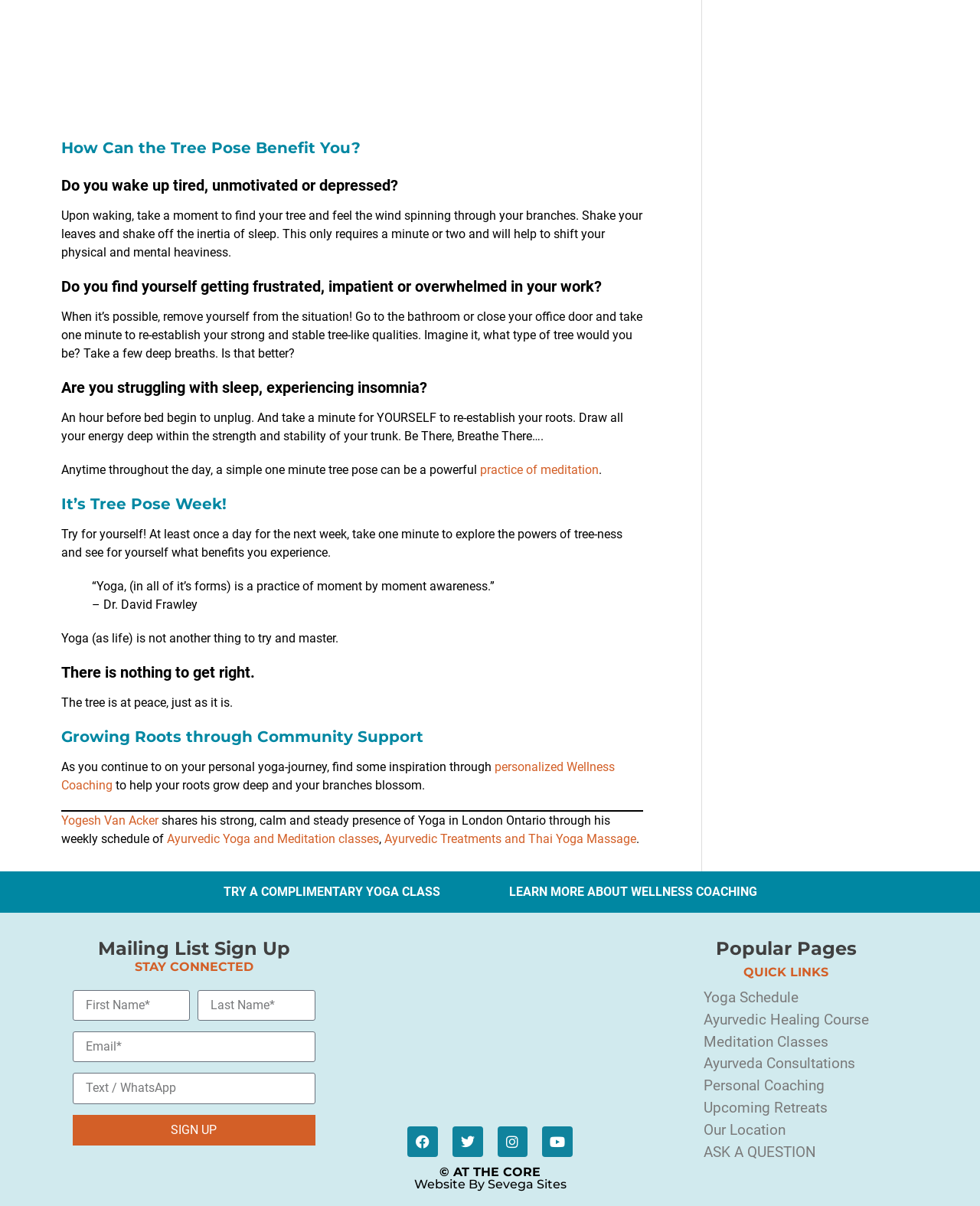What is the purpose of the 'TRY A COMPLIMENTARY YOGA CLASS' link?
Provide a one-word or short-phrase answer based on the image.

To sign up for a free yoga class